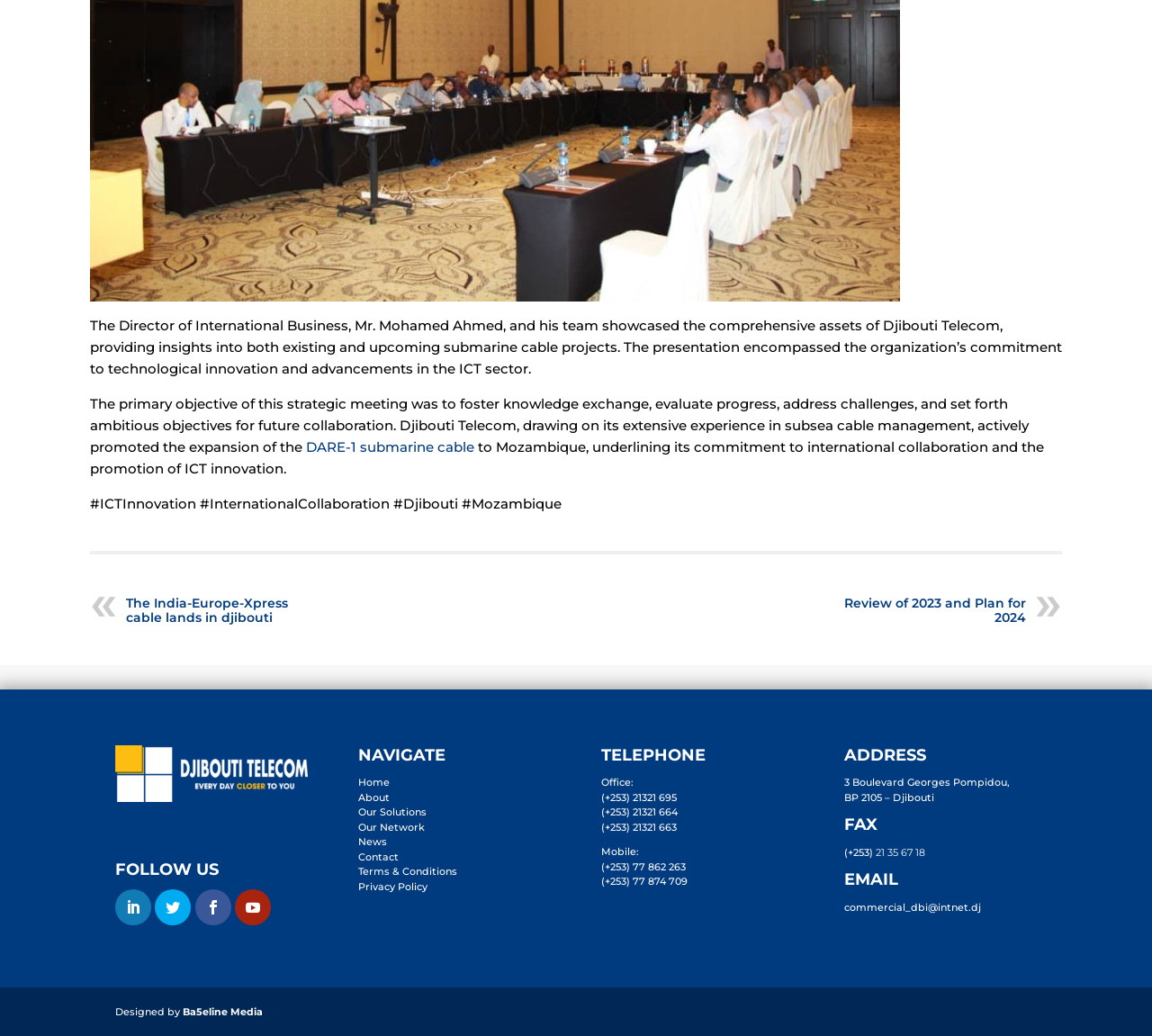From the webpage screenshot, predict the bounding box coordinates (top-left x, top-left y, bottom-right x, bottom-right y) for the UI element described here: aria-describedby="desc"

None